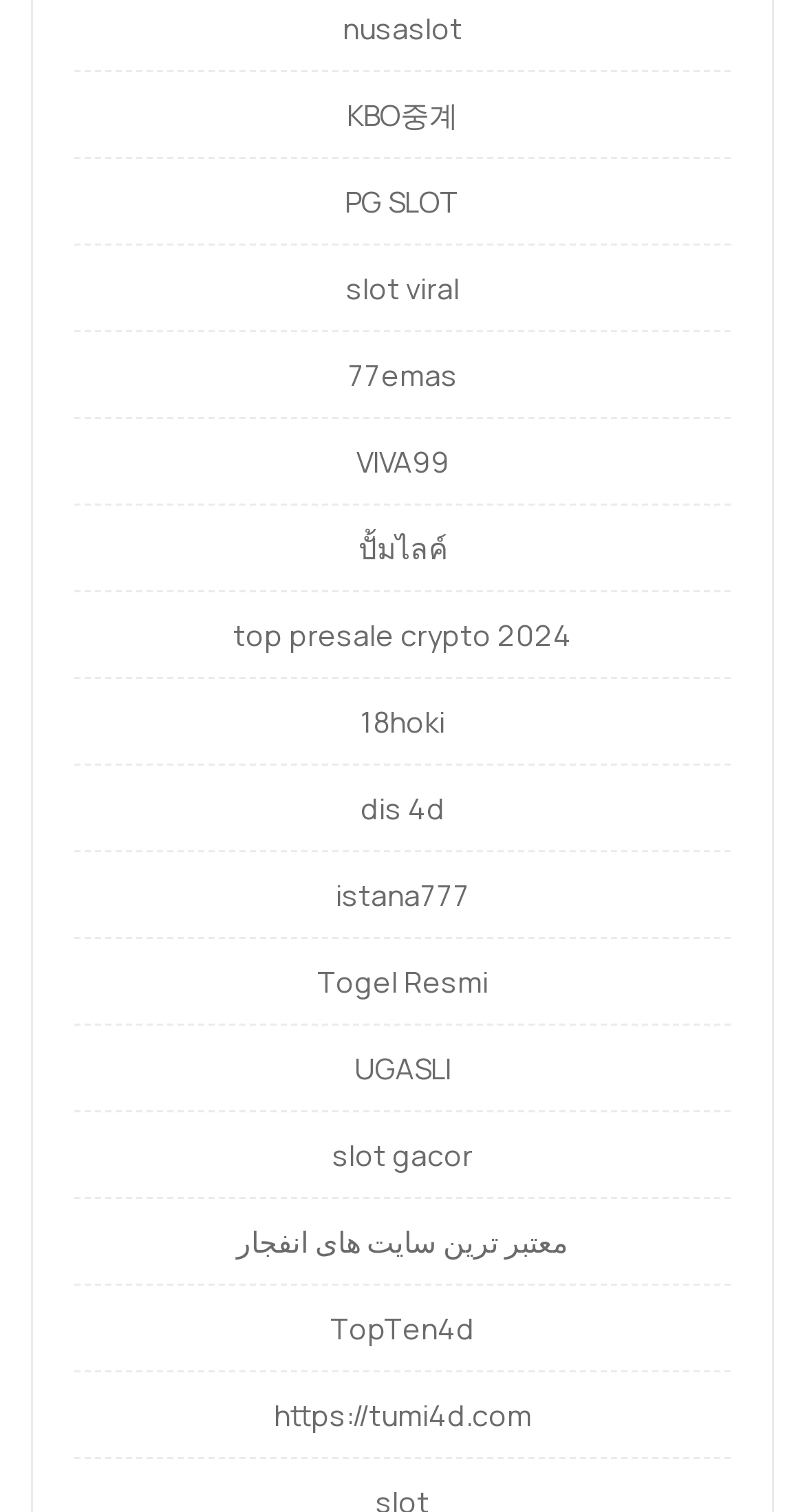What is the last link on the webpage?
Refer to the image and respond with a one-word or short-phrase answer.

https://tumi4d.com